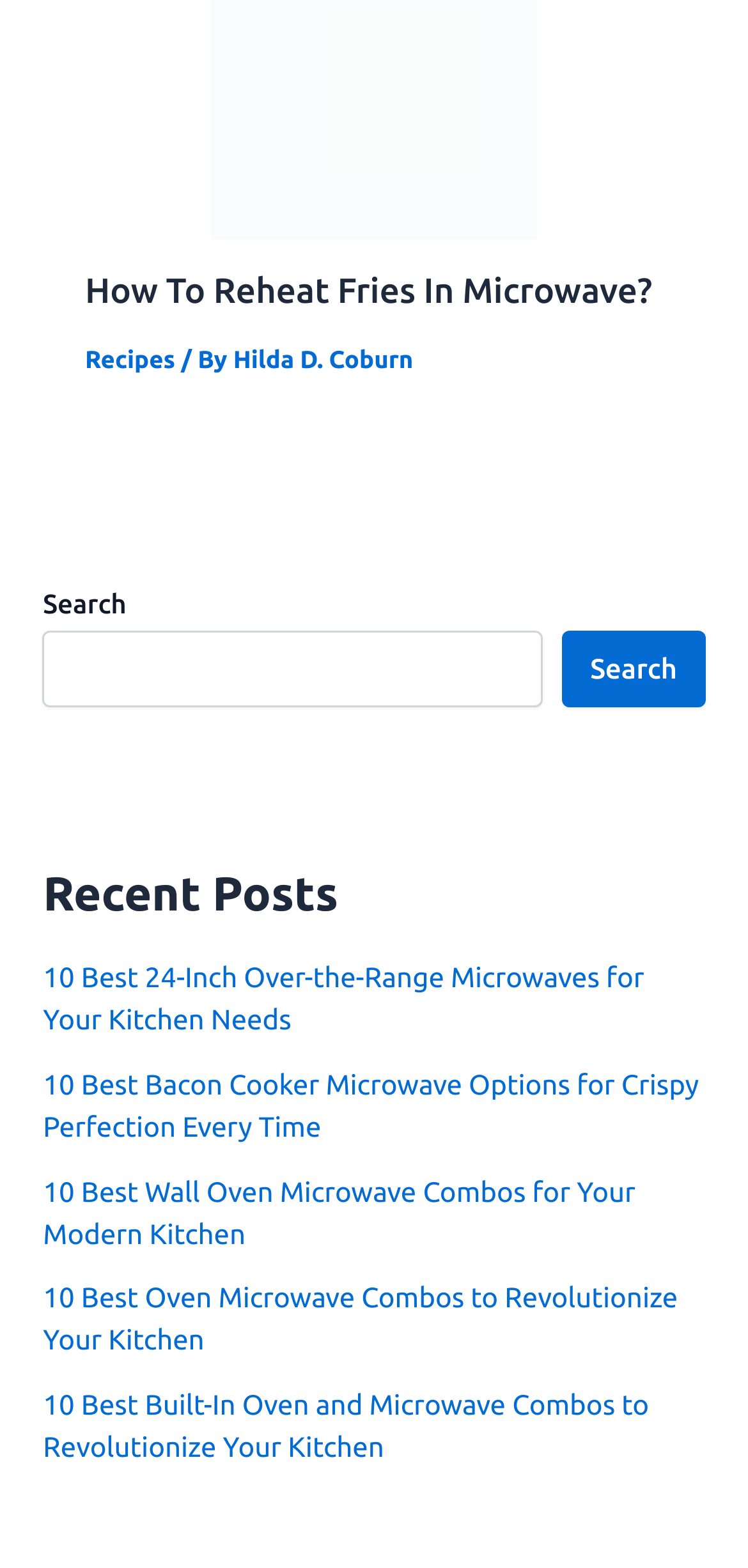Locate the bounding box coordinates of the clickable part needed for the task: "View recent posts".

[0.058, 0.55, 0.942, 0.589]